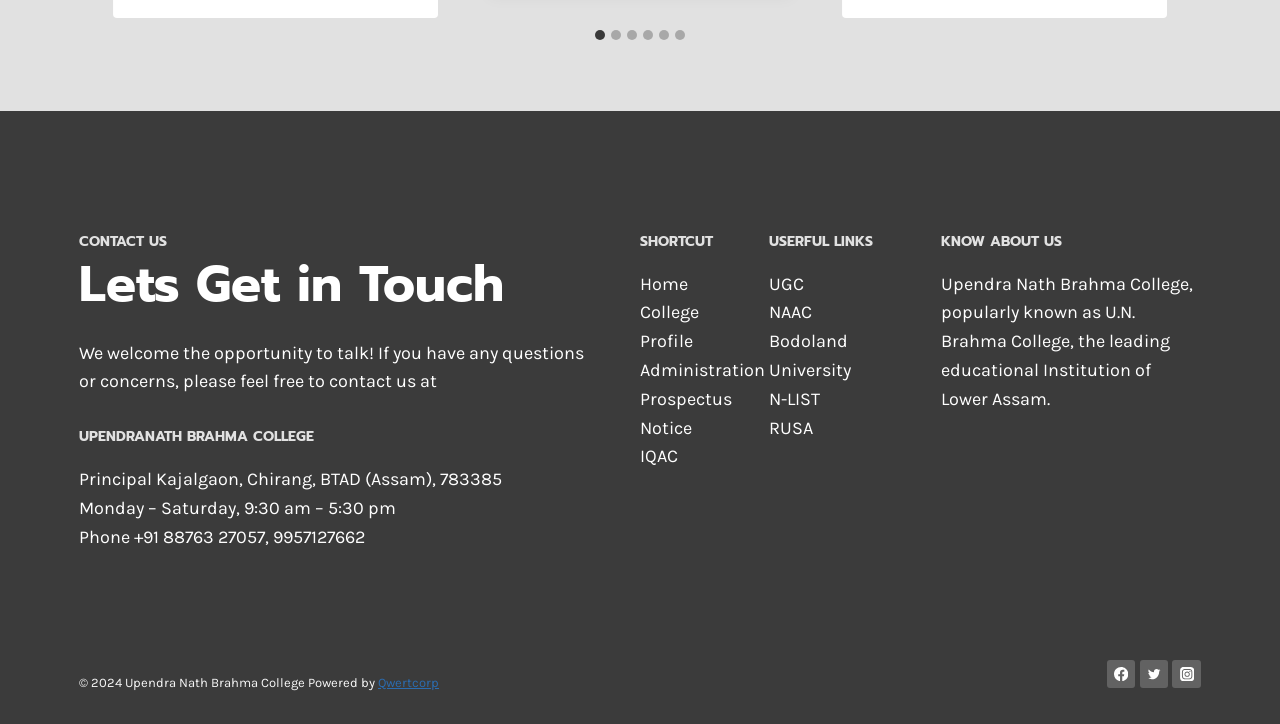Can you find the bounding box coordinates for the UI element given this description: "Facebook"? Provide the coordinates as four float numbers between 0 and 1: [left, top, right, bottom].

[0.865, 0.911, 0.887, 0.95]